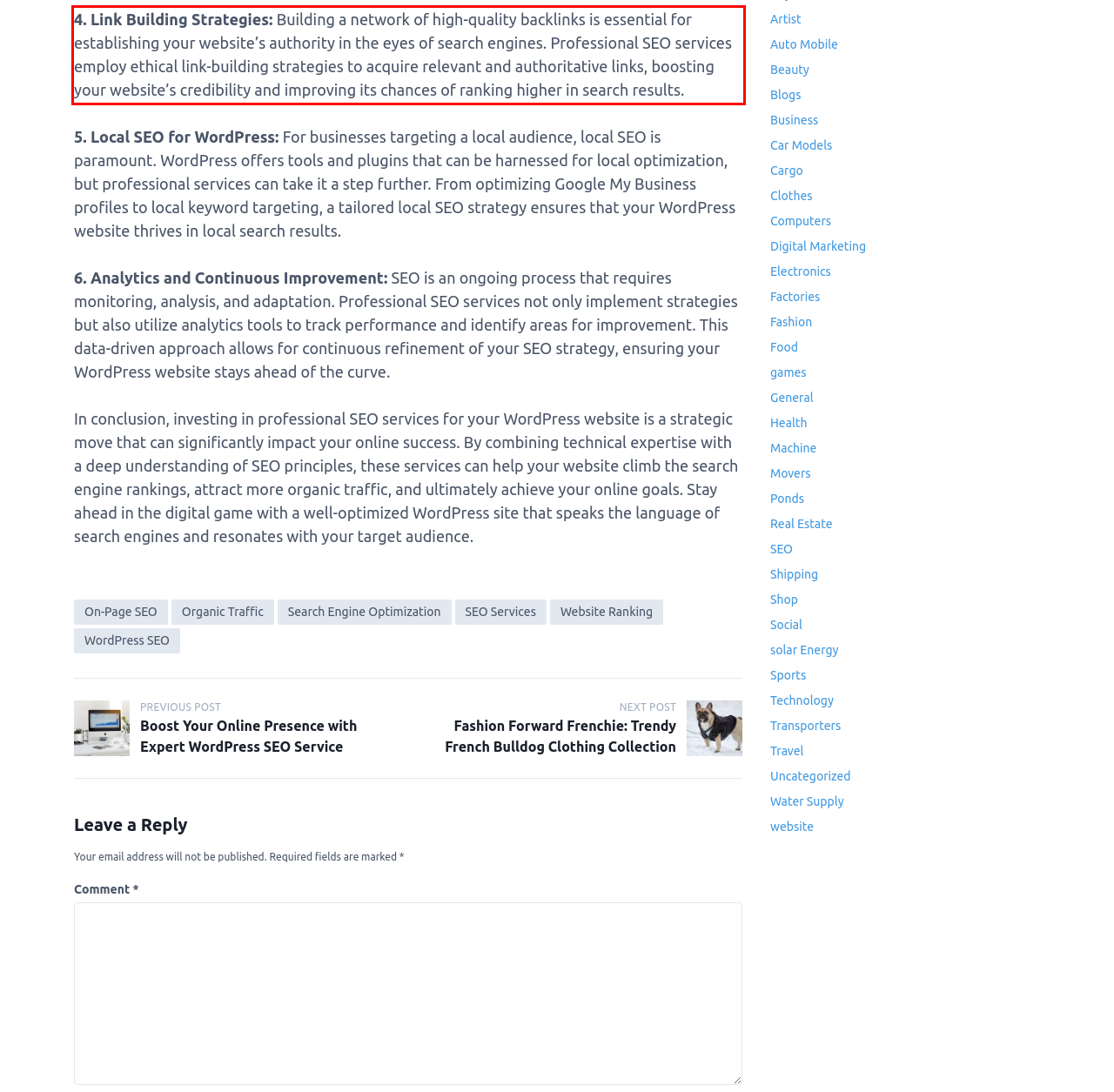Please take the screenshot of the webpage, find the red bounding box, and generate the text content that is within this red bounding box.

4. Link Building Strategies: Building a network of high-quality backlinks is essential for establishing your website’s authority in the eyes of search engines. Professional SEO services employ ethical link-building strategies to acquire relevant and authoritative links, boosting your website’s credibility and improving its chances of ranking higher in search results.